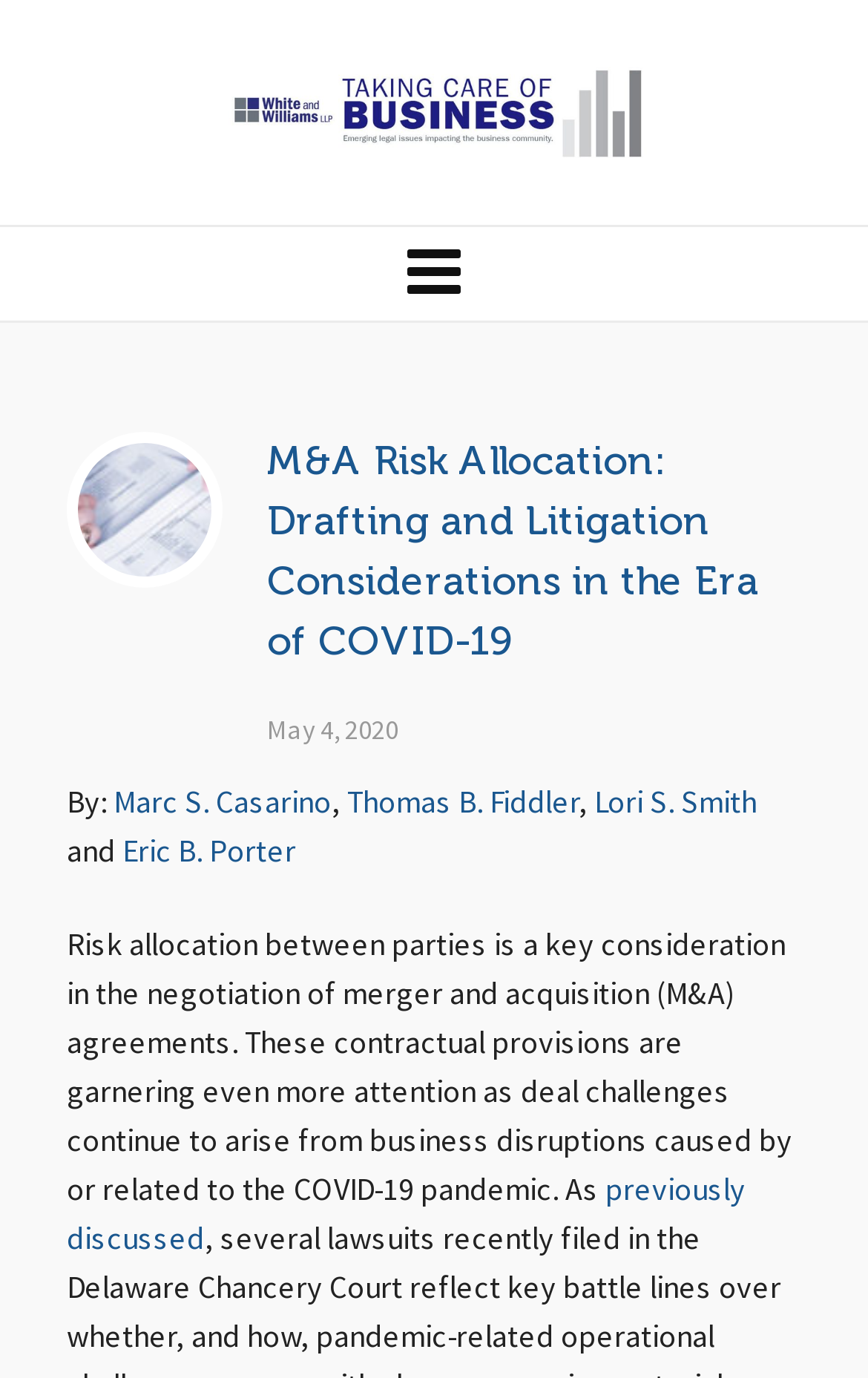Please locate the bounding box coordinates for the element that should be clicked to achieve the following instruction: "View the article by Marc S. Casarino". Ensure the coordinates are given as four float numbers between 0 and 1, i.e., [left, top, right, bottom].

[0.131, 0.571, 0.382, 0.597]